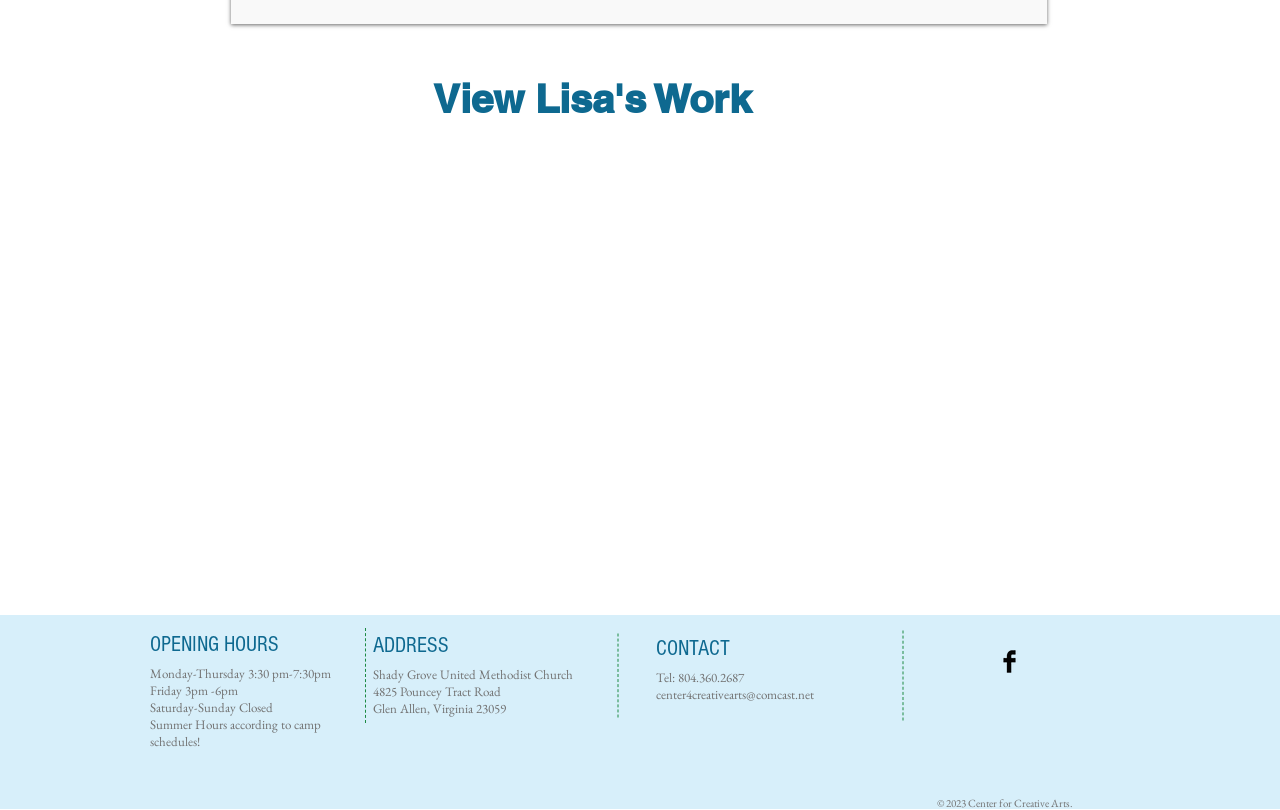Identify the bounding box coordinates of the HTML element based on this description: "Lisa Wiertel Lionpress to zoom".

[0.408, 0.27, 0.59, 0.556]